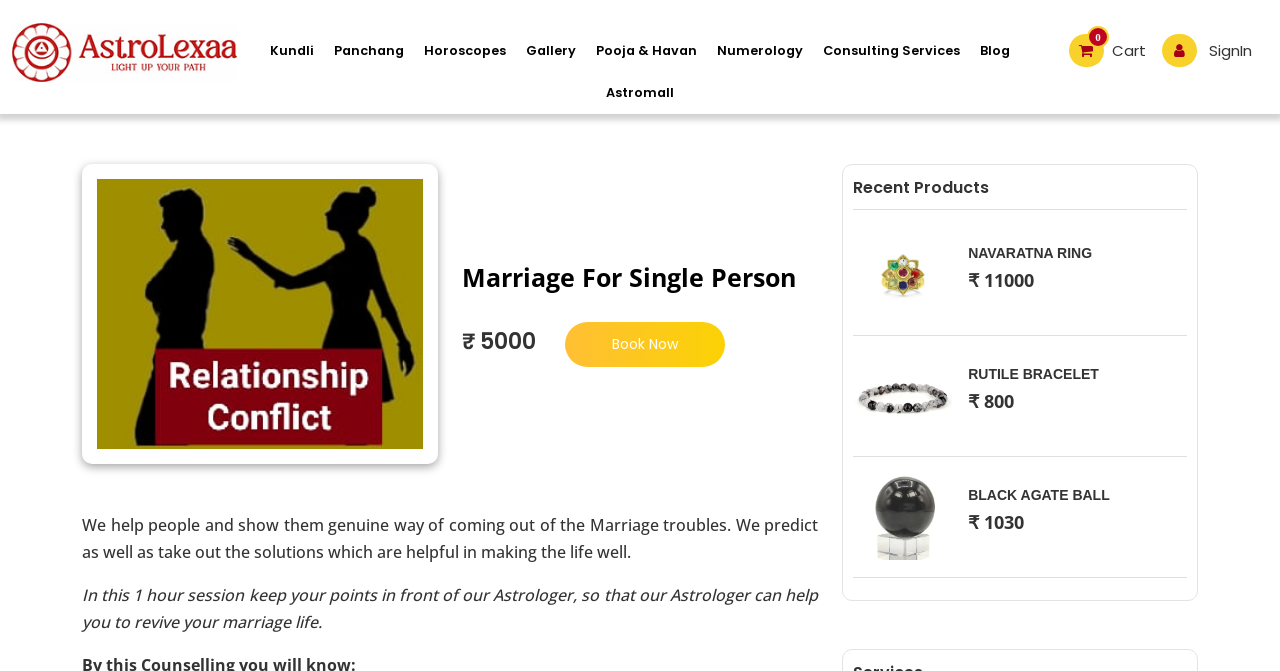Locate the bounding box coordinates of the clickable area to execute the instruction: "Contact us". Provide the coordinates as four float numbers between 0 and 1, represented as [left, top, right, bottom].

None